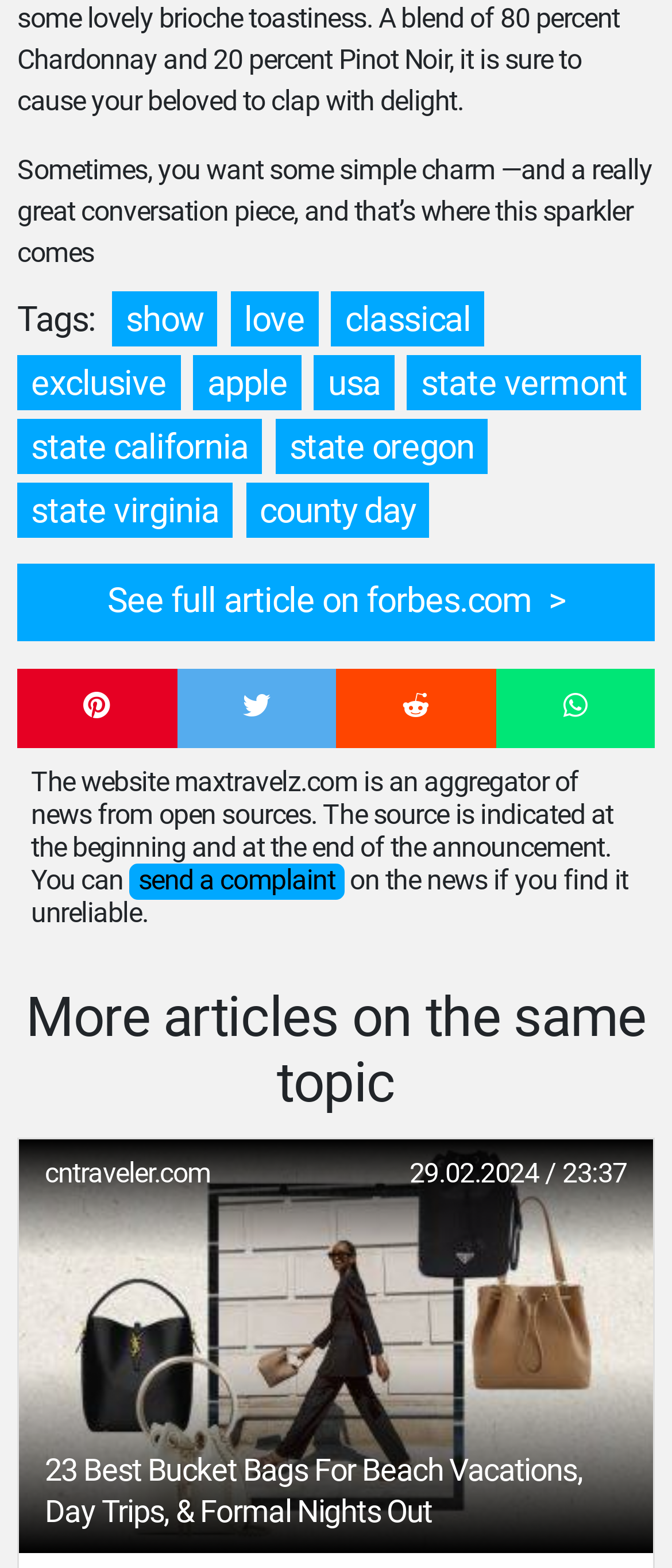Provide a brief response to the question below using one word or phrase:
What is the topic of the article?

Bucket Bags